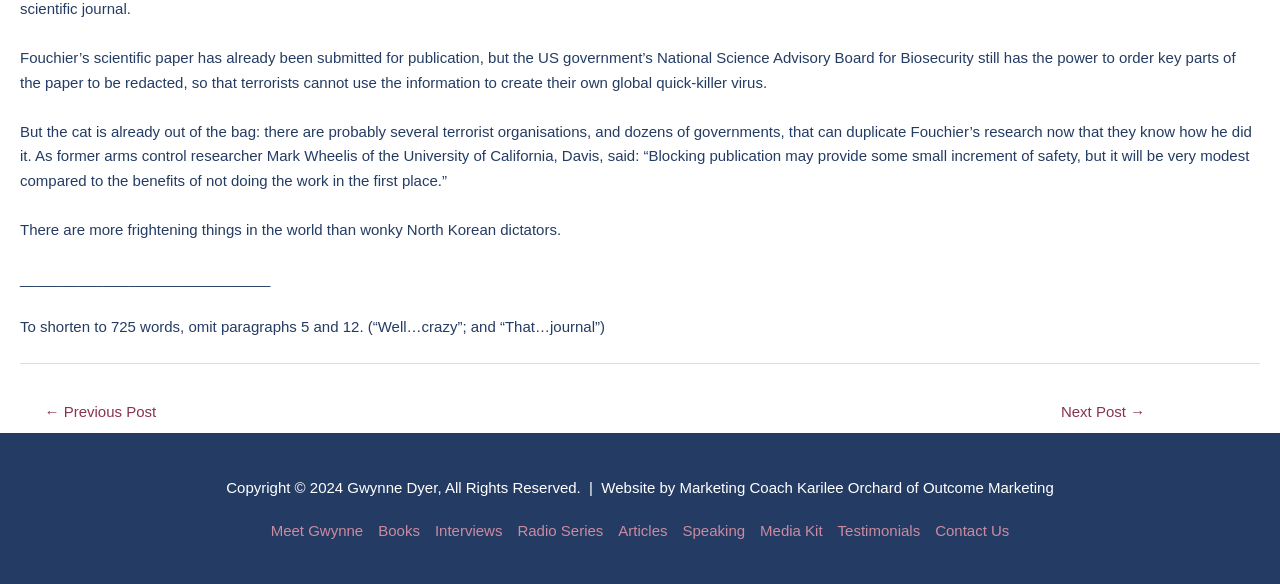Determine the bounding box coordinates for the element that should be clicked to follow this instruction: "go to next post". The coordinates should be given as four float numbers between 0 and 1, in the format [left, top, right, bottom].

[0.741, 0.678, 0.983, 0.737]